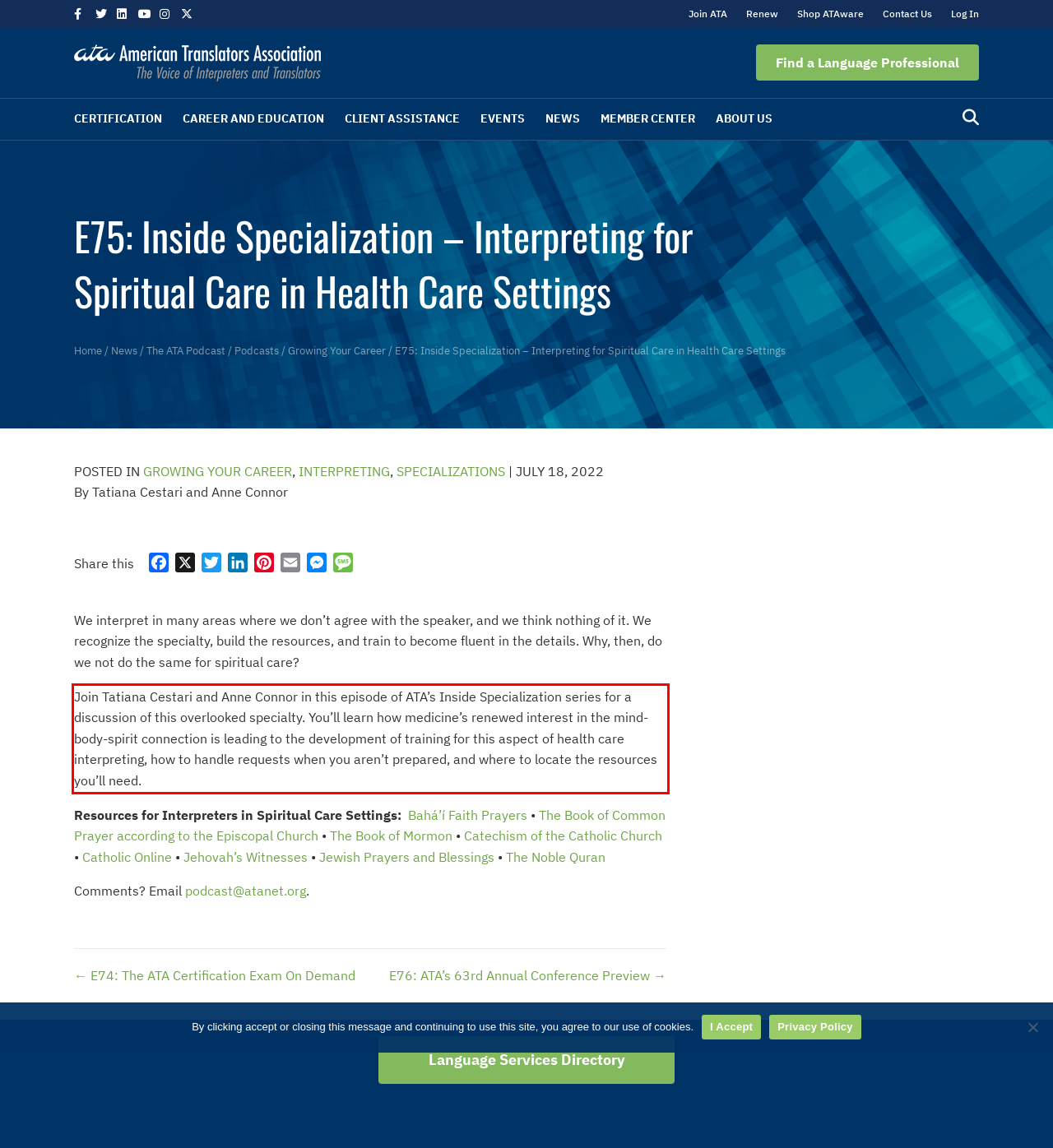Using the provided screenshot of a webpage, recognize and generate the text found within the red rectangle bounding box.

Join Tatiana Cestari and Anne Connor in this episode of ATA’s Inside Specialization series for a discussion of this overlooked specialty. You’ll learn how medicine’s renewed interest in the mind-body-spirit connection is leading to the development of training for this aspect of health care interpreting, how to handle requests when you aren’t prepared, and where to locate the resources you’ll need.